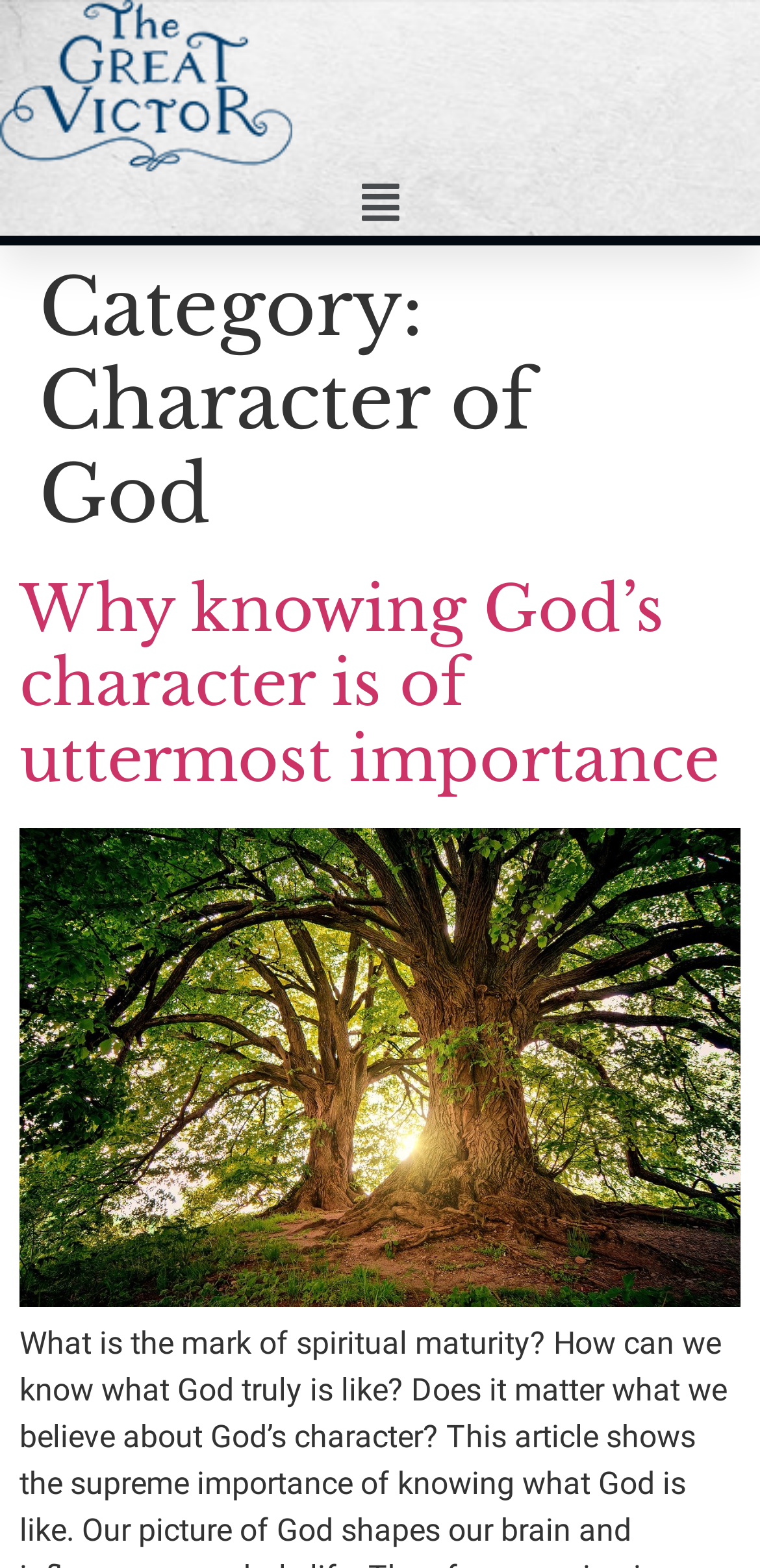Please give a succinct answer to the question in one word or phrase:
What is the category of the current page?

Character of God